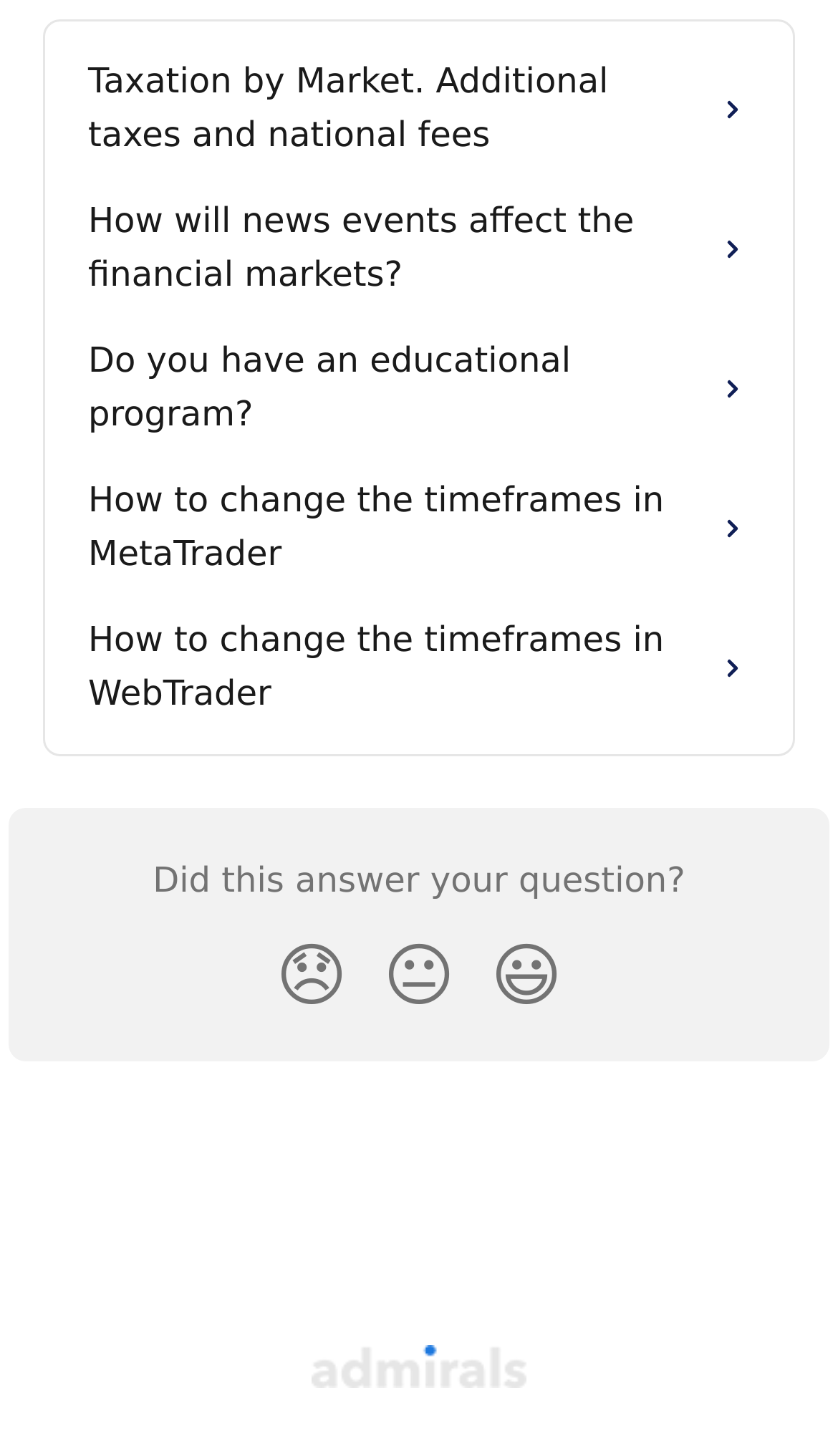Find the bounding box coordinates of the area to click in order to follow the instruction: "Click on the Smiley Reaction button".

[0.564, 0.63, 0.692, 0.711]